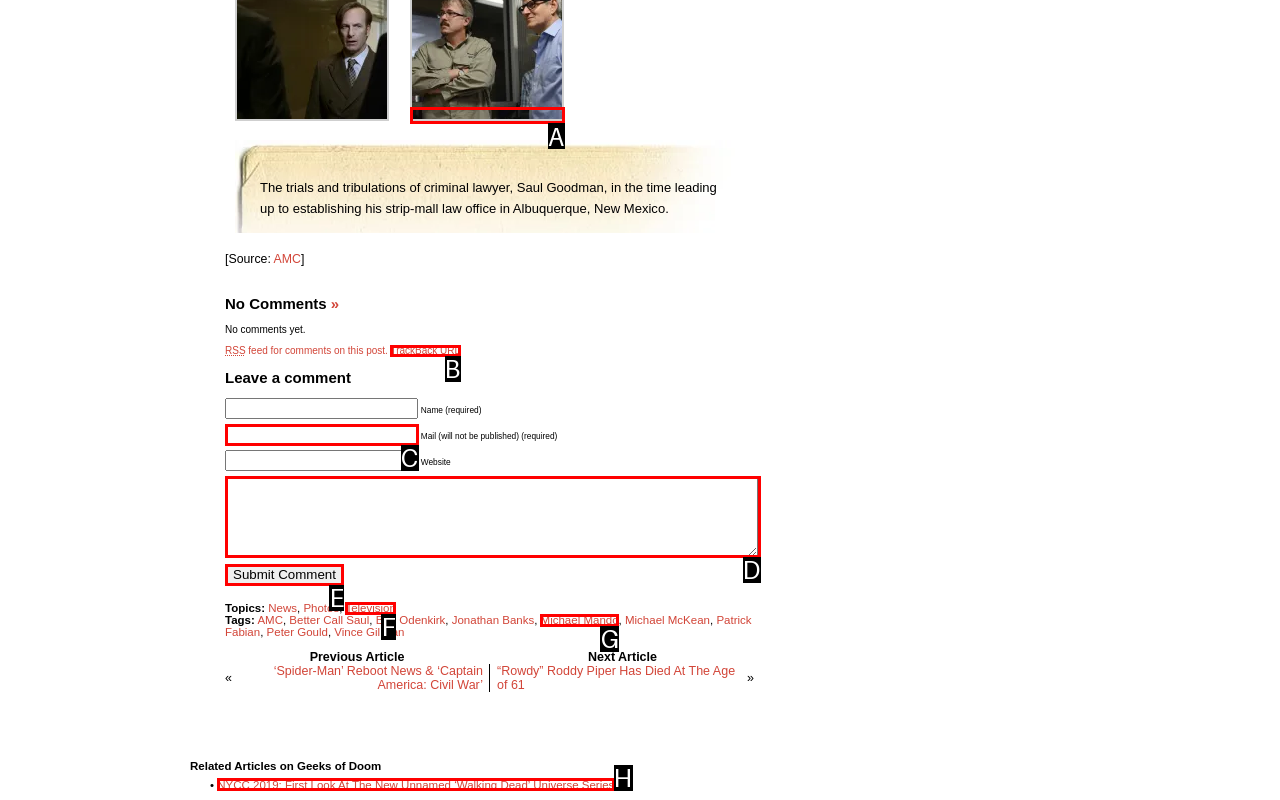Determine the letter of the element I should select to fulfill the following instruction: Read the 'NYCC 2019: First Look At The New Unnamed ‘Walking Dead’ Universe Series' article. Just provide the letter.

H